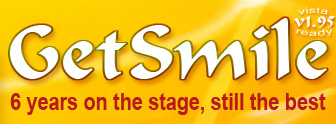Describe the image with as much detail as possible.

The image showcases a vibrant banner for "GetSmile," a software designed for MSN emoticons and smileys. The text features "GetSmile" prominently at the center in a playful, bold font, emphasizing its cheerful demeanor. Below the main title, it states, "6 years on the stage, still the best," highlighting the longevity and continued excellence of the software. The background is a warm yellow gradient, further enhancing the lively and inviting nature of the branding. Additionally, a small note indicates that the software is "Vista v1.95 ready," appealing to users interested in compatibility with the Vista operating system. This promotional image effectively communicates the software's cheerful theme and its established reputation in the emoticon market.